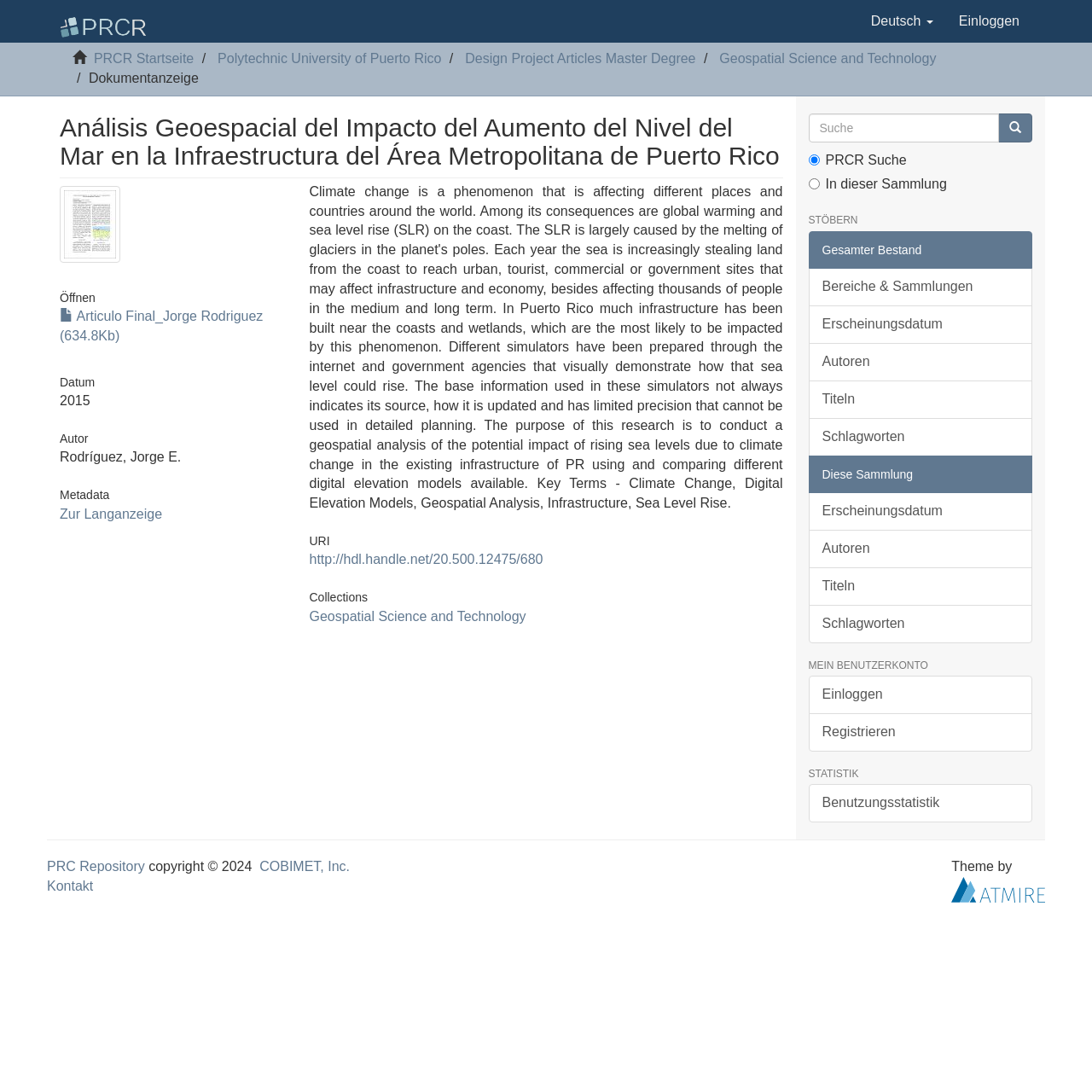What is the publication date of the article?
Please respond to the question with a detailed and well-explained answer.

I found the publication date by looking at the static text element with the text '2015' which is located under the 'Datum' heading.